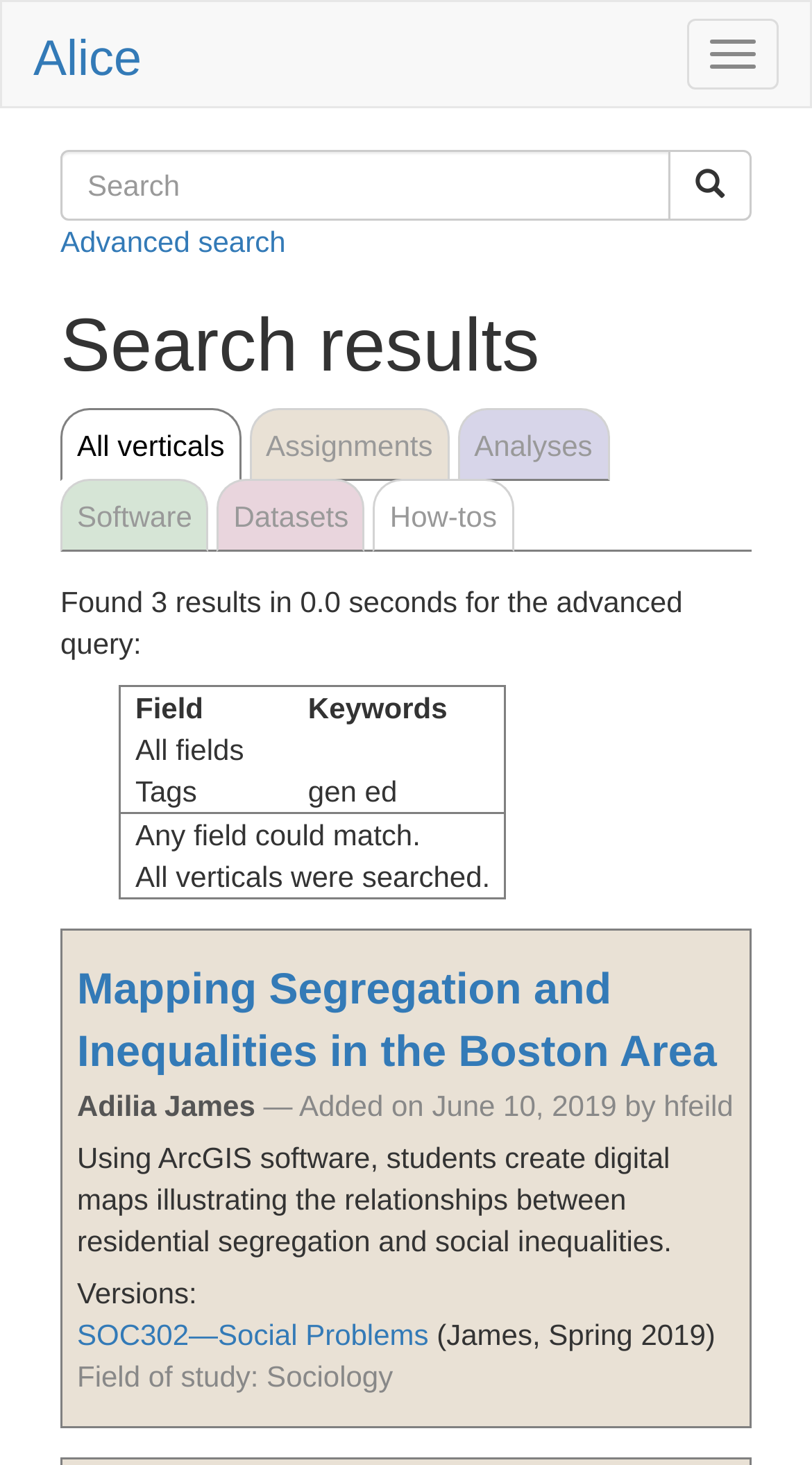Provide a thorough and detailed response to the question by examining the image: 
What is the course name associated with the search result?

The answer can be found in the text 'SOC302—Social Problems' which is located below the description of the search result.